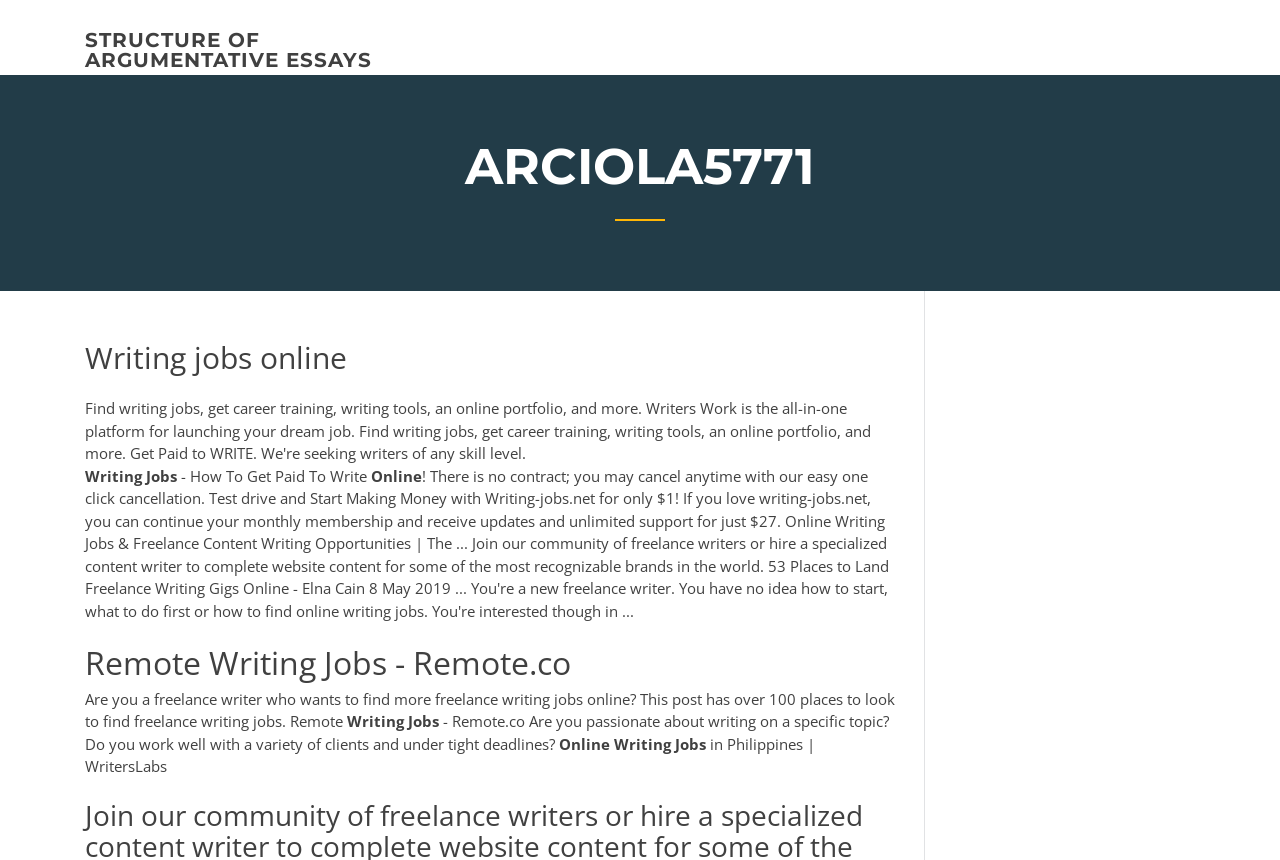Write a detailed summary of the webpage, including text, images, and layout.

The webpage is about writing jobs online, with a focus on remote and freelance opportunities. At the top, there is a link to a resource on the structure of argumentative essays. Below this, a prominent heading reads "ARCIOLA5771" which serves as a title for the main content. 

Underneath the title, there are three lines of text: "Writing jobs online", "Jobs - How To Get Paid To Write", and "Online". These lines are positioned closely together, with the text "Jobs" and "Online" appearing to be part of a subtitle or tagline.

Further down, there is another heading that reads "Remote Writing Jobs - Remote.co", which suggests that the webpage may be affiliated with or referencing the Remote.co platform. 

The main content of the webpage appears to be a series of paragraphs discussing freelance writing jobs online. The text explains that the post will provide over 100 places to find freelance writing jobs and asks questions about the reader's interests and abilities as a writer. The text also mentions working with various clients and meeting deadlines.

Throughout the webpage, there are several instances of the words "Online", "Writing", and "Jobs", which reinforces the focus on remote and freelance writing opportunities. Additionally, there is a mention of writing jobs in the Philippines, specifically referencing WritersLabs.